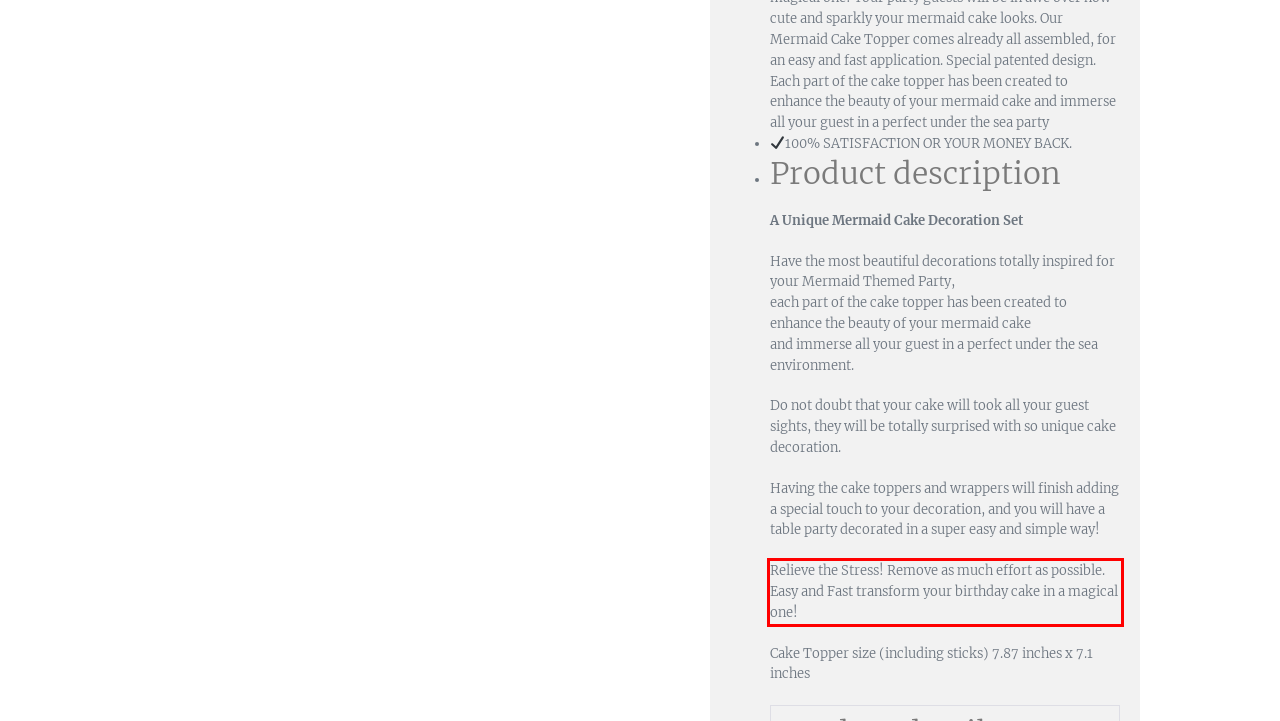There is a UI element on the webpage screenshot marked by a red bounding box. Extract and generate the text content from within this red box.

Relieve the Stress! Remove as much effort as possible. Easy and Fast transform your birthday cake in a magical one!